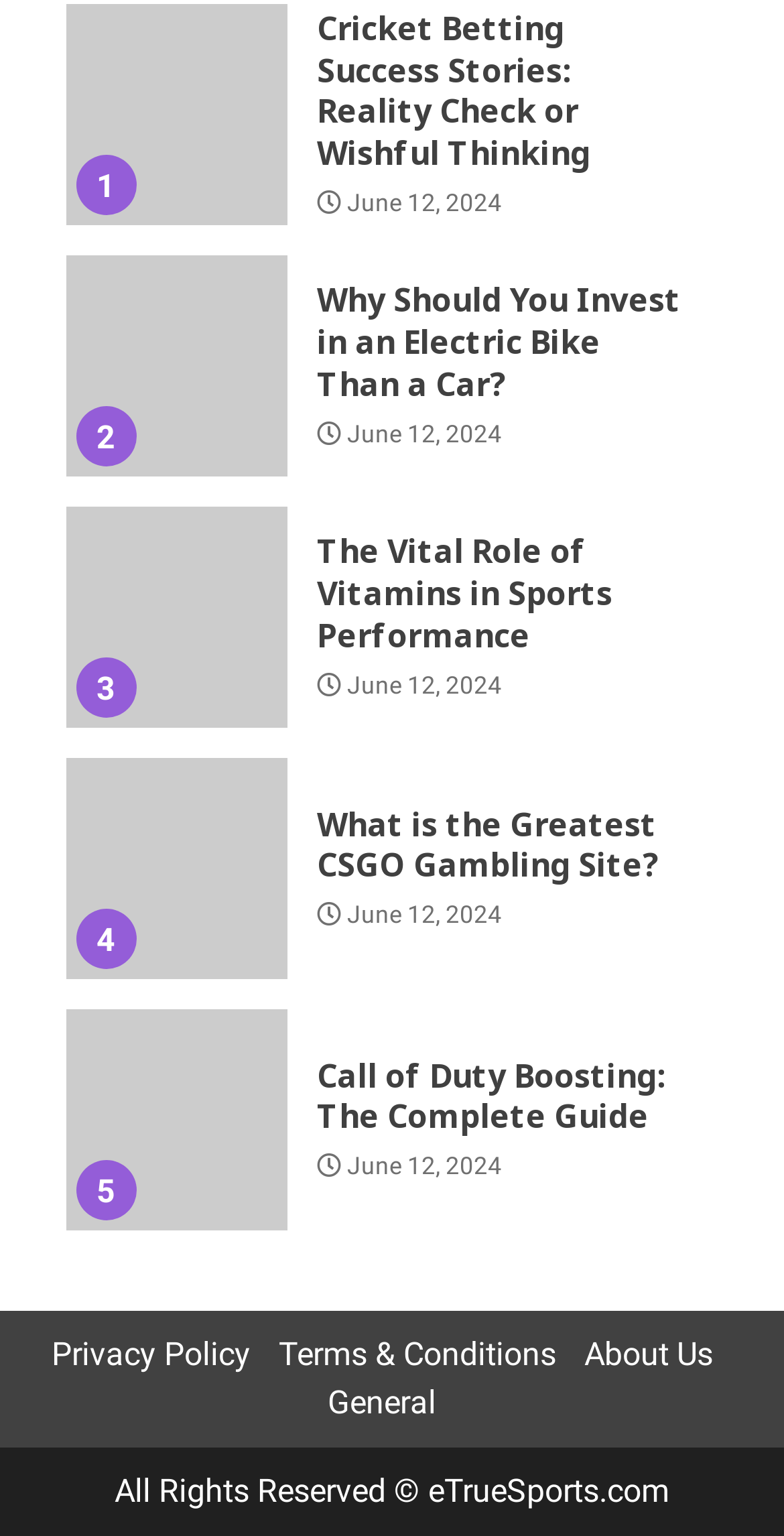Could you highlight the region that needs to be clicked to execute the instruction: "Visit the About Us page"?

[0.745, 0.869, 0.909, 0.894]